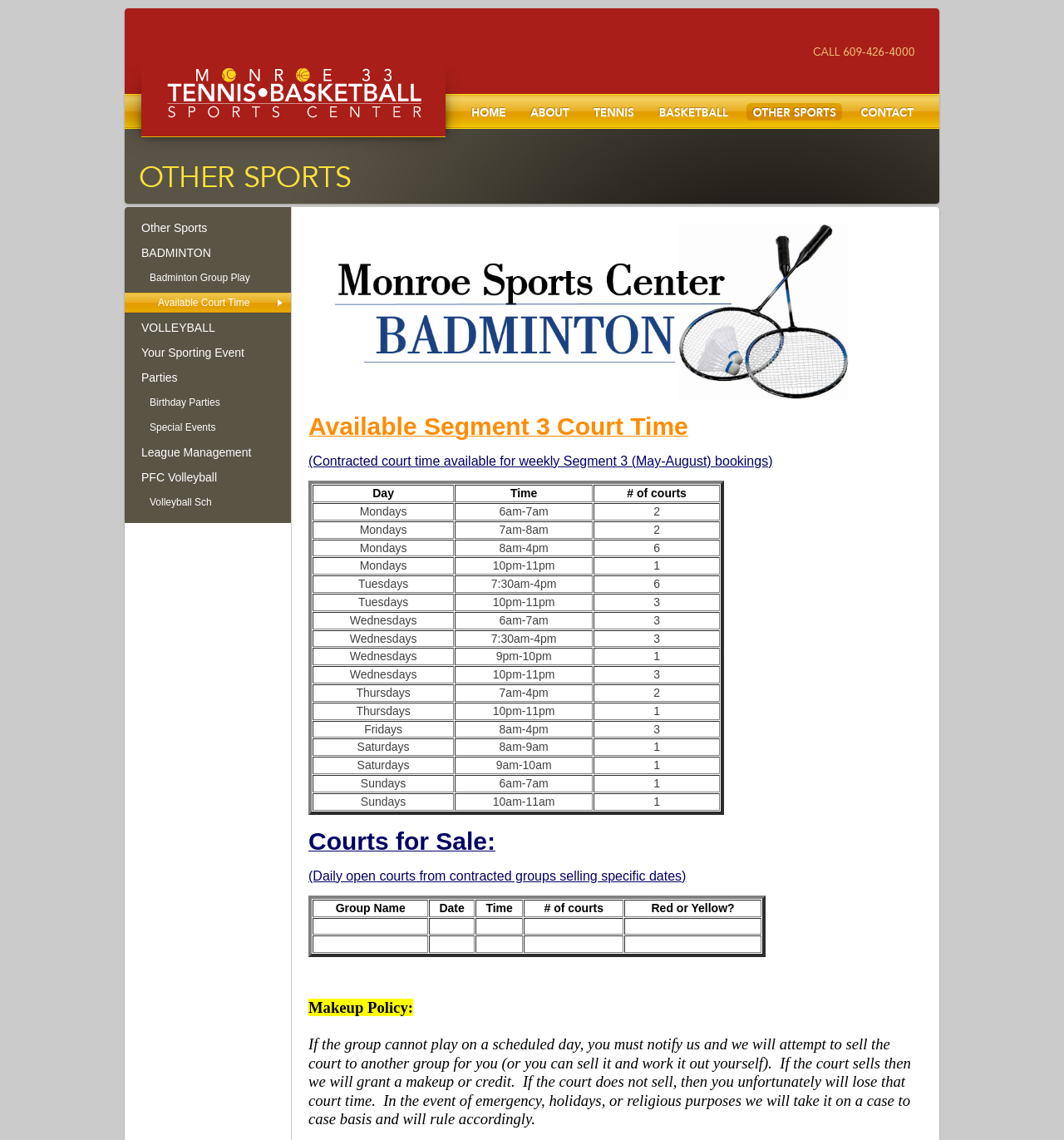Please find the bounding box for the UI component described as follows: "Basketball".

[0.608, 0.083, 0.696, 0.112]